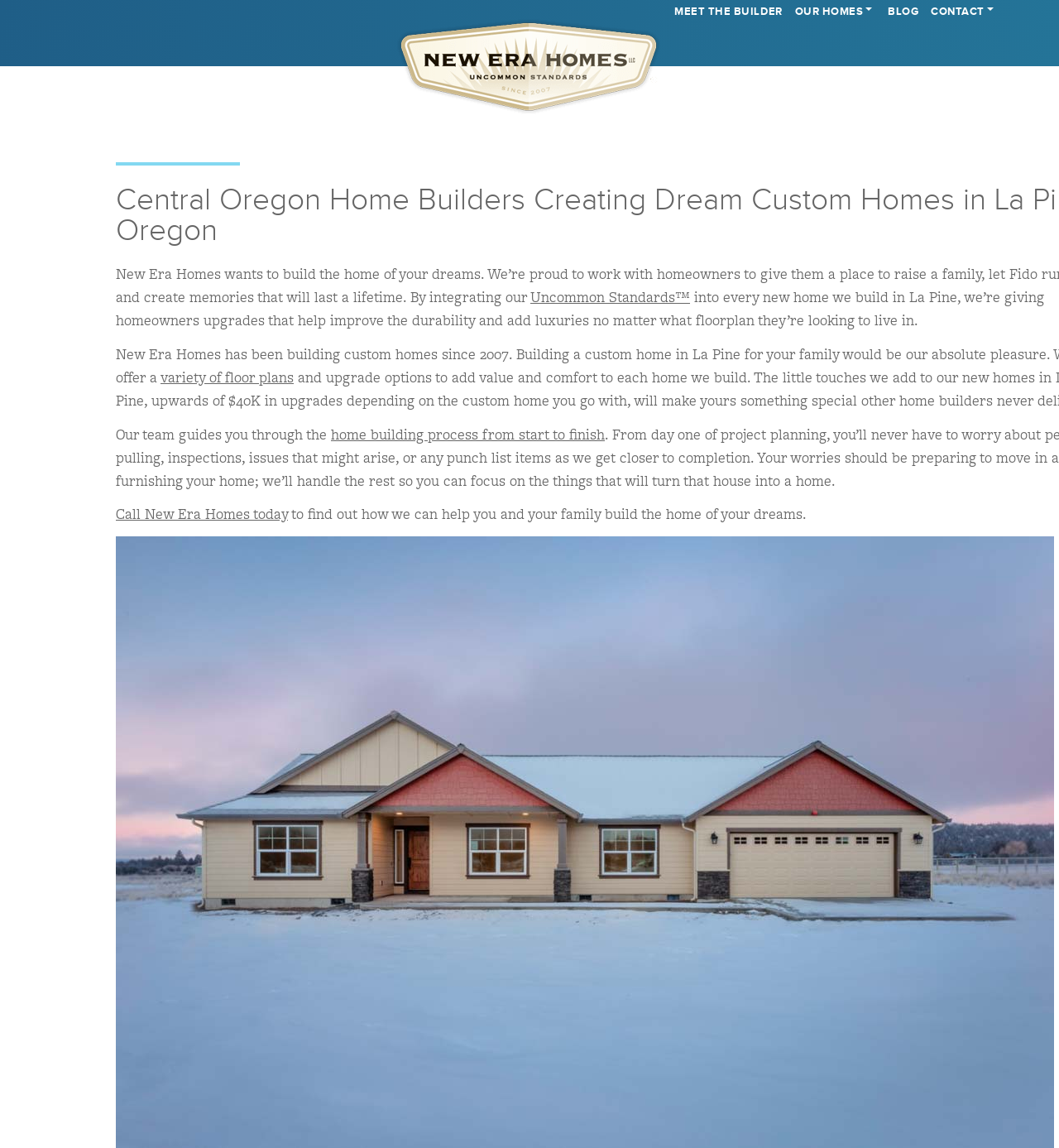Please provide a comprehensive response to the question based on the details in the image: What is the name of the custom home builder?

The name of the custom home builder can be found in the top-left corner of the webpage, where it says 'New Era Homes' in a link format.